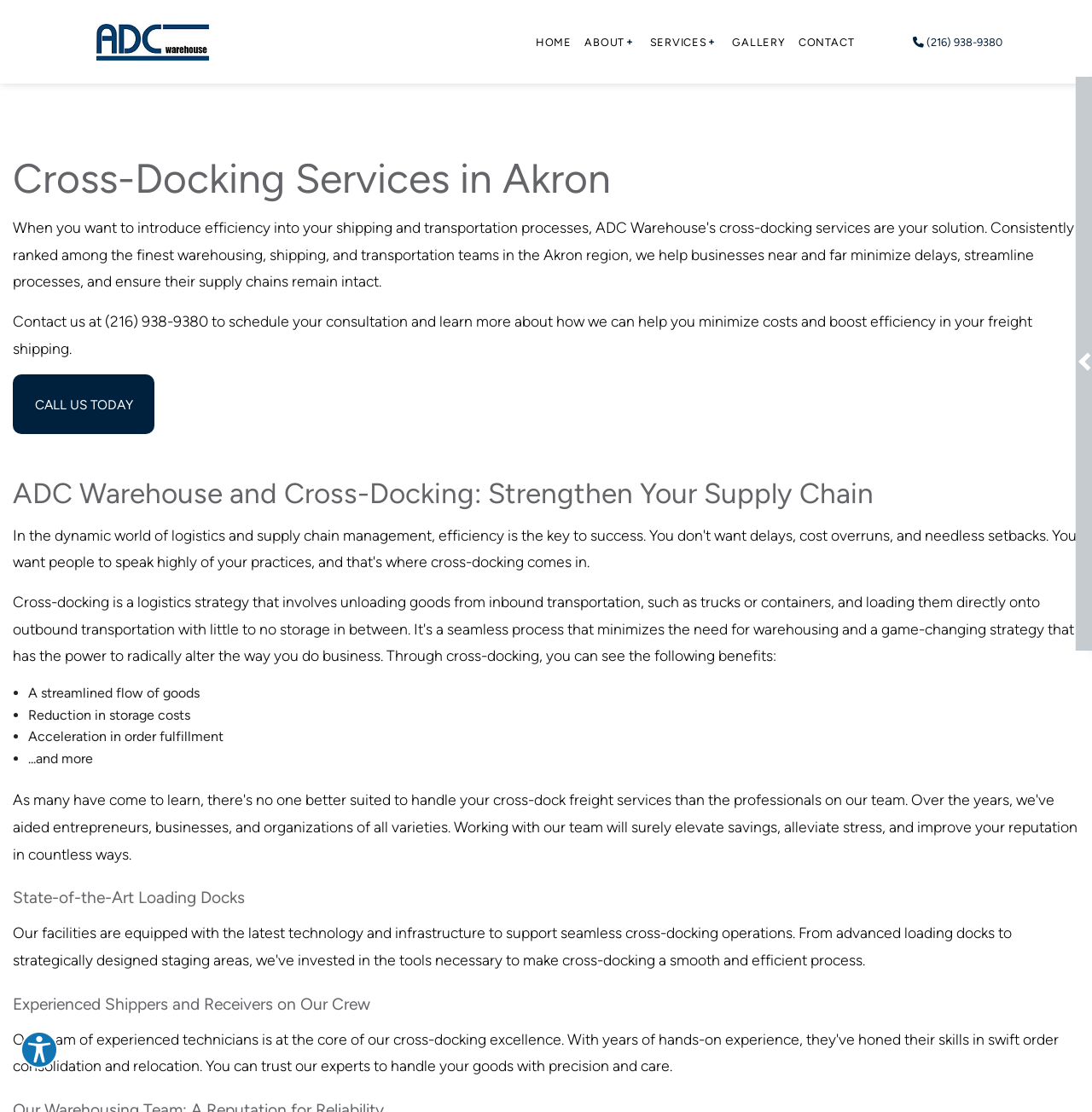Please find the bounding box coordinates of the clickable region needed to complete the following instruction: "Explore accessibility options". The bounding box coordinates must consist of four float numbers between 0 and 1, i.e., [left, top, right, bottom].

[0.019, 0.927, 0.053, 0.961]